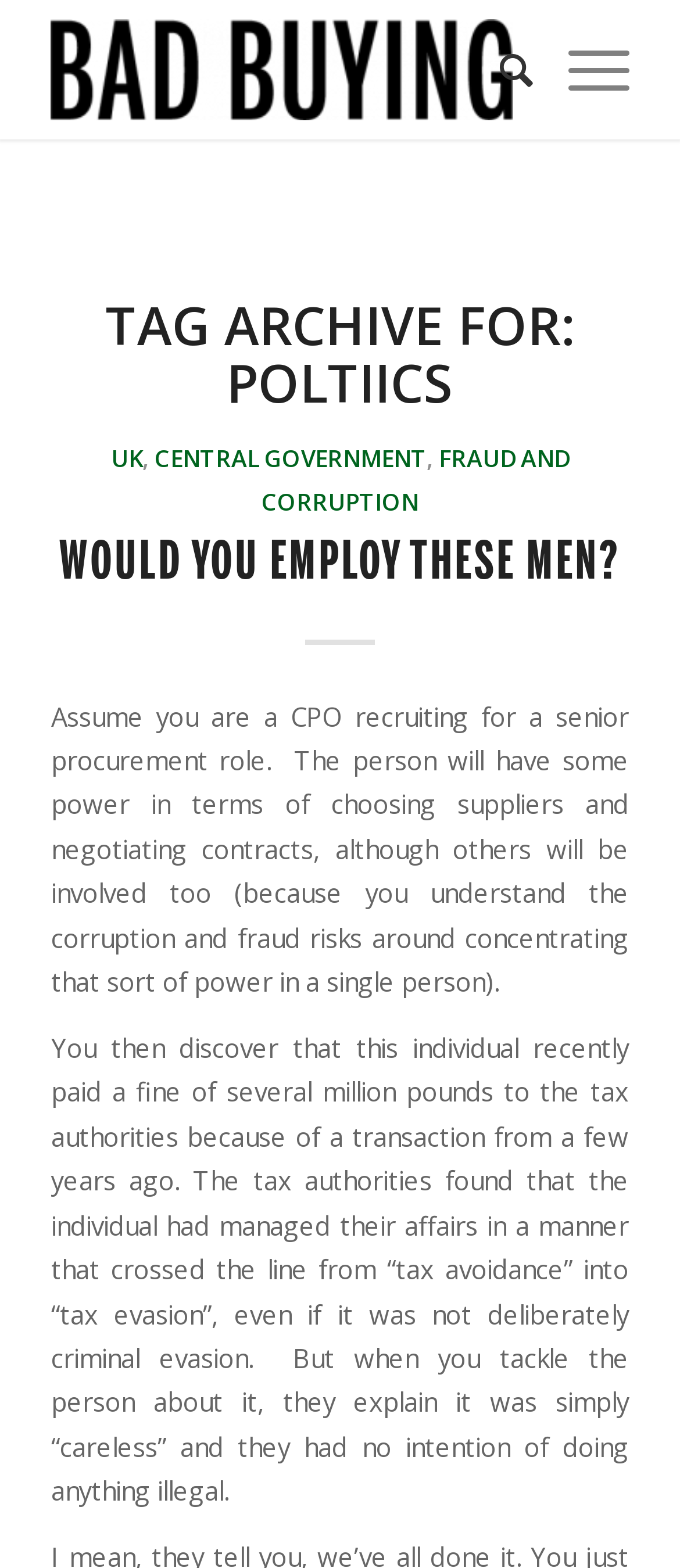What is the category of the archive?
Provide a detailed and extensive answer to the question.

The category of the archive can be determined by looking at the heading 'TAG ARCHIVE FOR: POLTIICS' which indicates that the archive is related to politics.